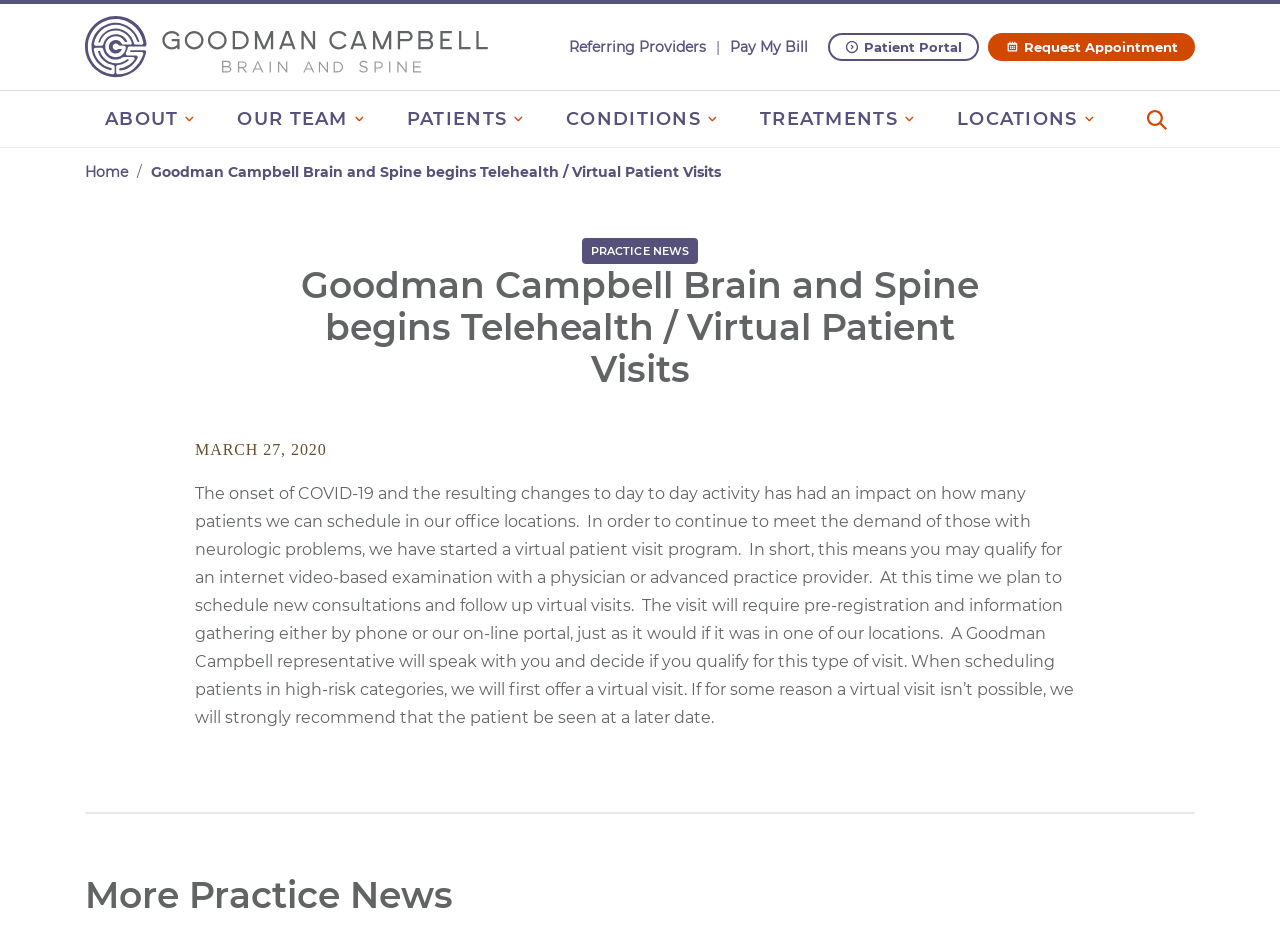Determine the bounding box coordinates of the UI element described below. Use the format (top-left x, top-left y, bottom-right x, bottom-right y) with floating point numbers between 0 and 1: parent_node: Web name="url"

None